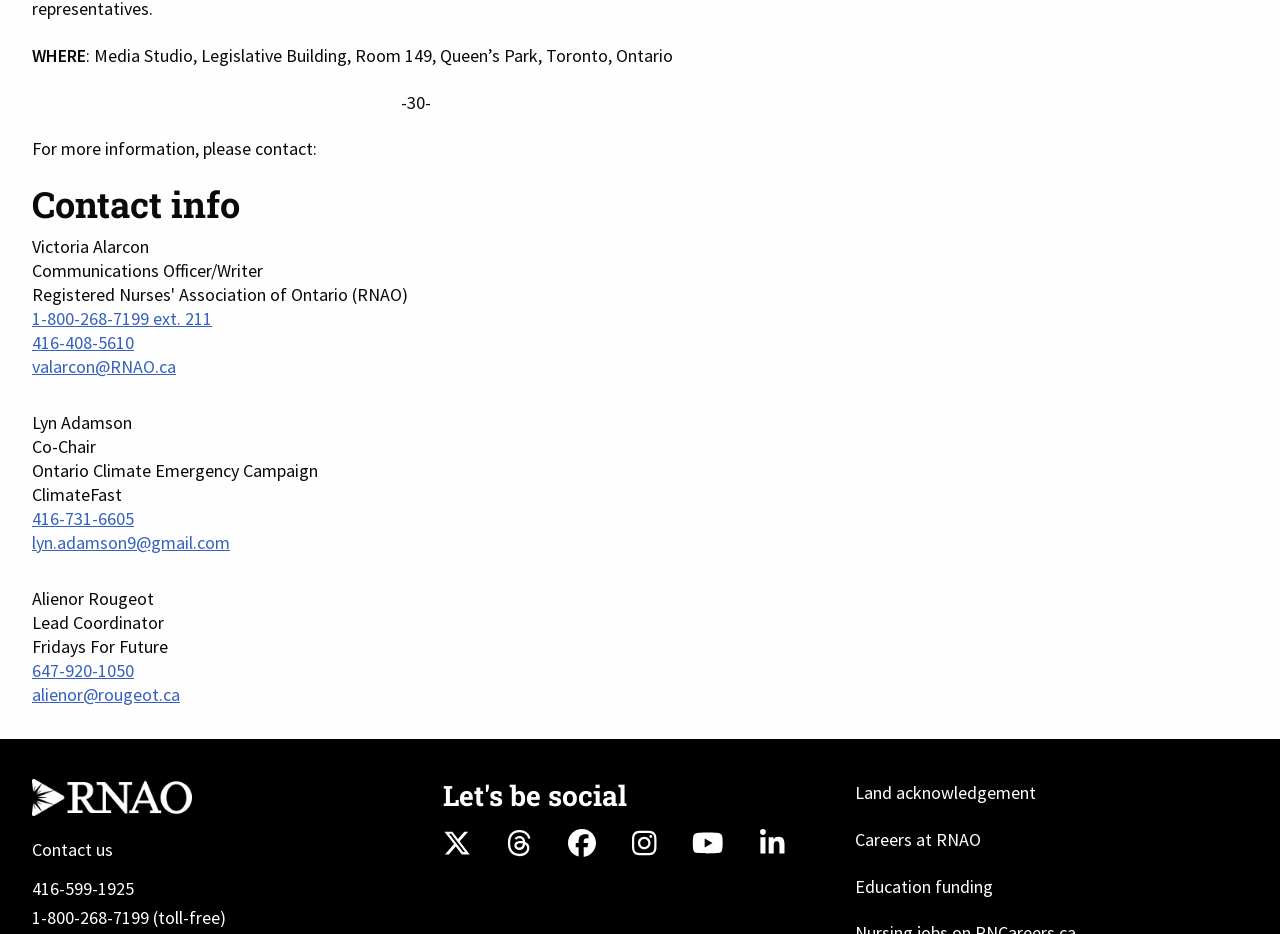Specify the bounding box coordinates of the area to click in order to execute this command: 'Contact Victoria Alarcon'. The coordinates should consist of four float numbers ranging from 0 to 1, and should be formatted as [left, top, right, bottom].

[0.025, 0.38, 0.138, 0.405]